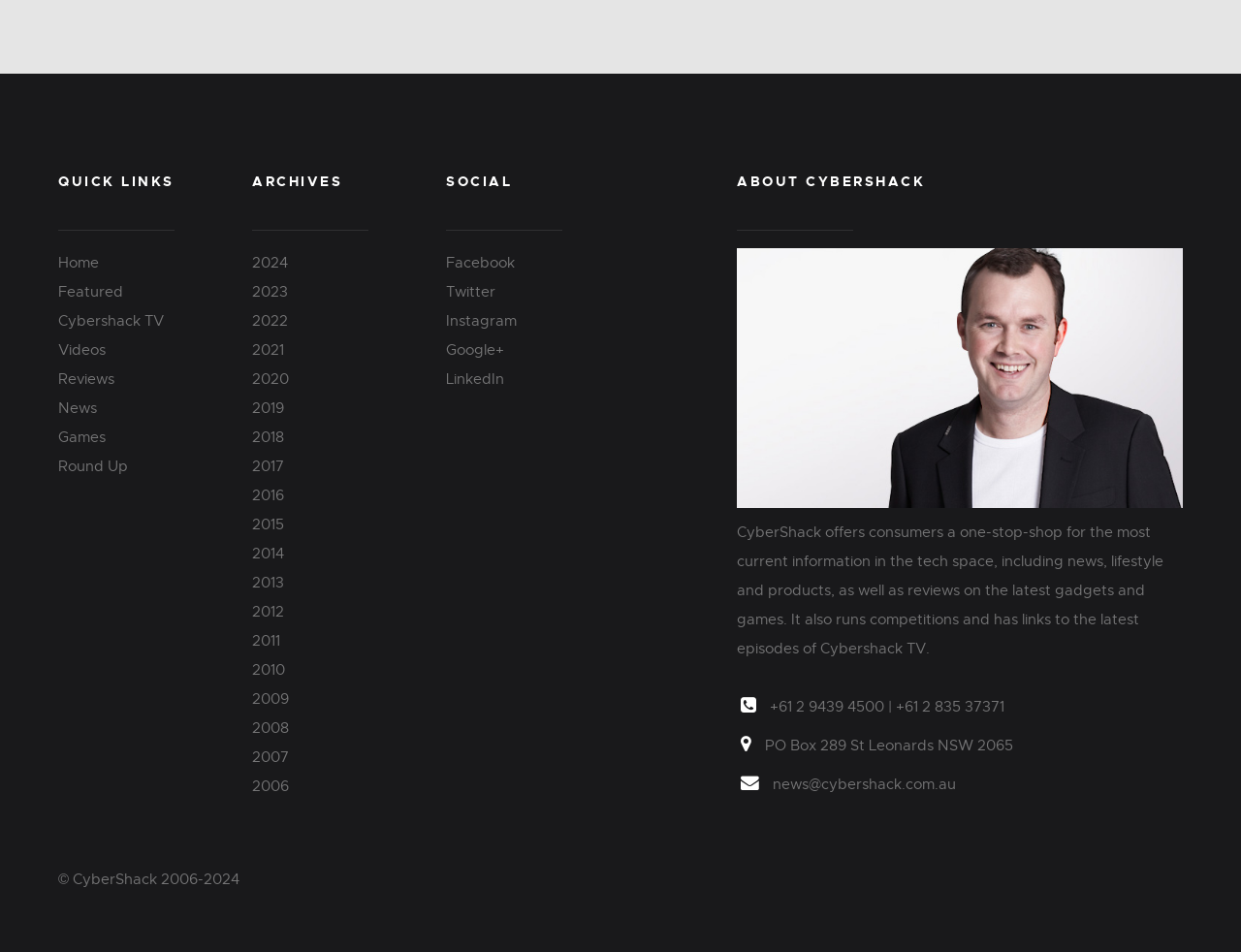Please mark the bounding box coordinates of the area that should be clicked to carry out the instruction: "Visit Cybershack TV".

[0.047, 0.328, 0.132, 0.347]